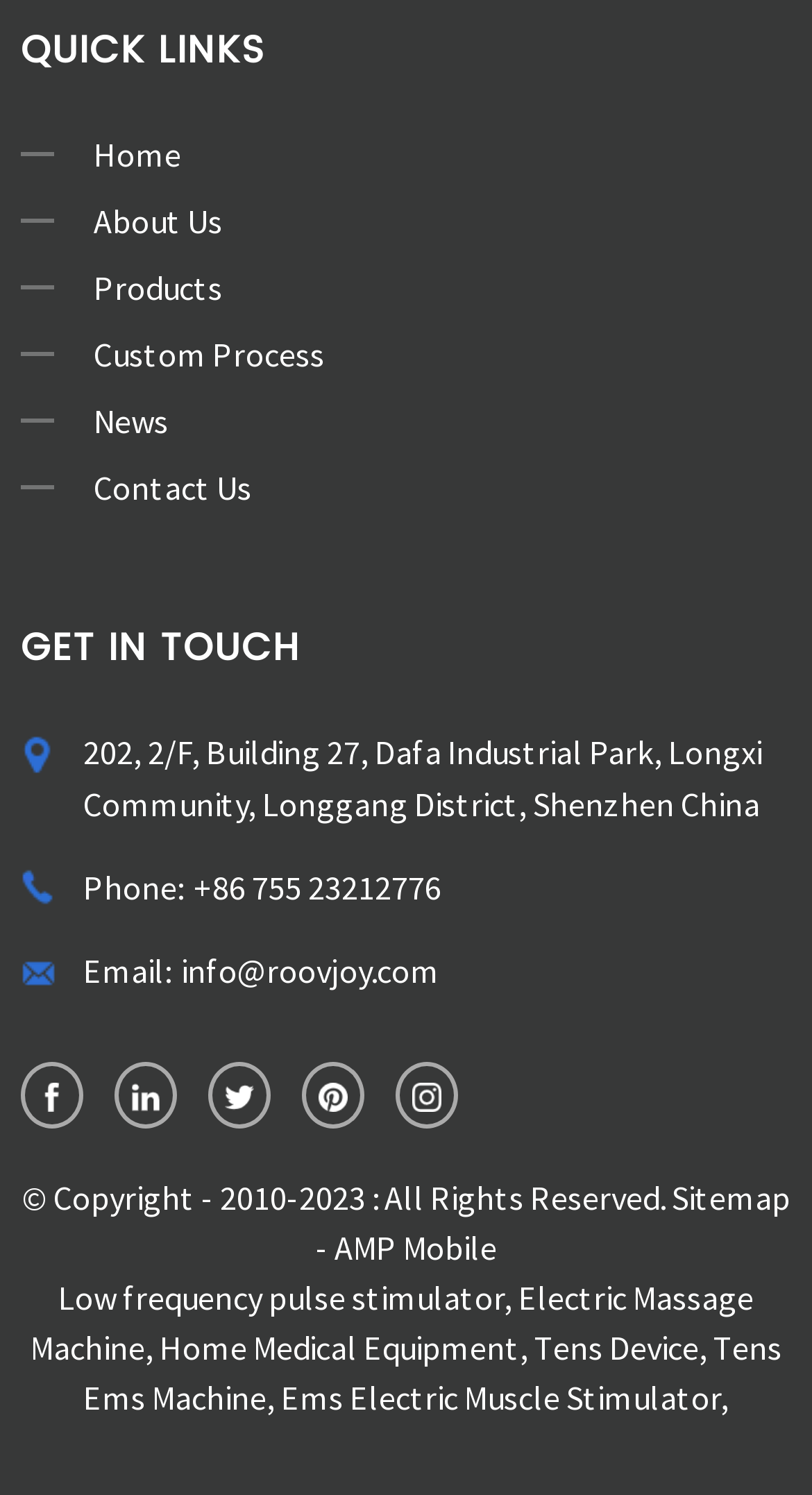What is the company's phone number?
Using the image provided, answer with just one word or phrase.

+86 755 23212776